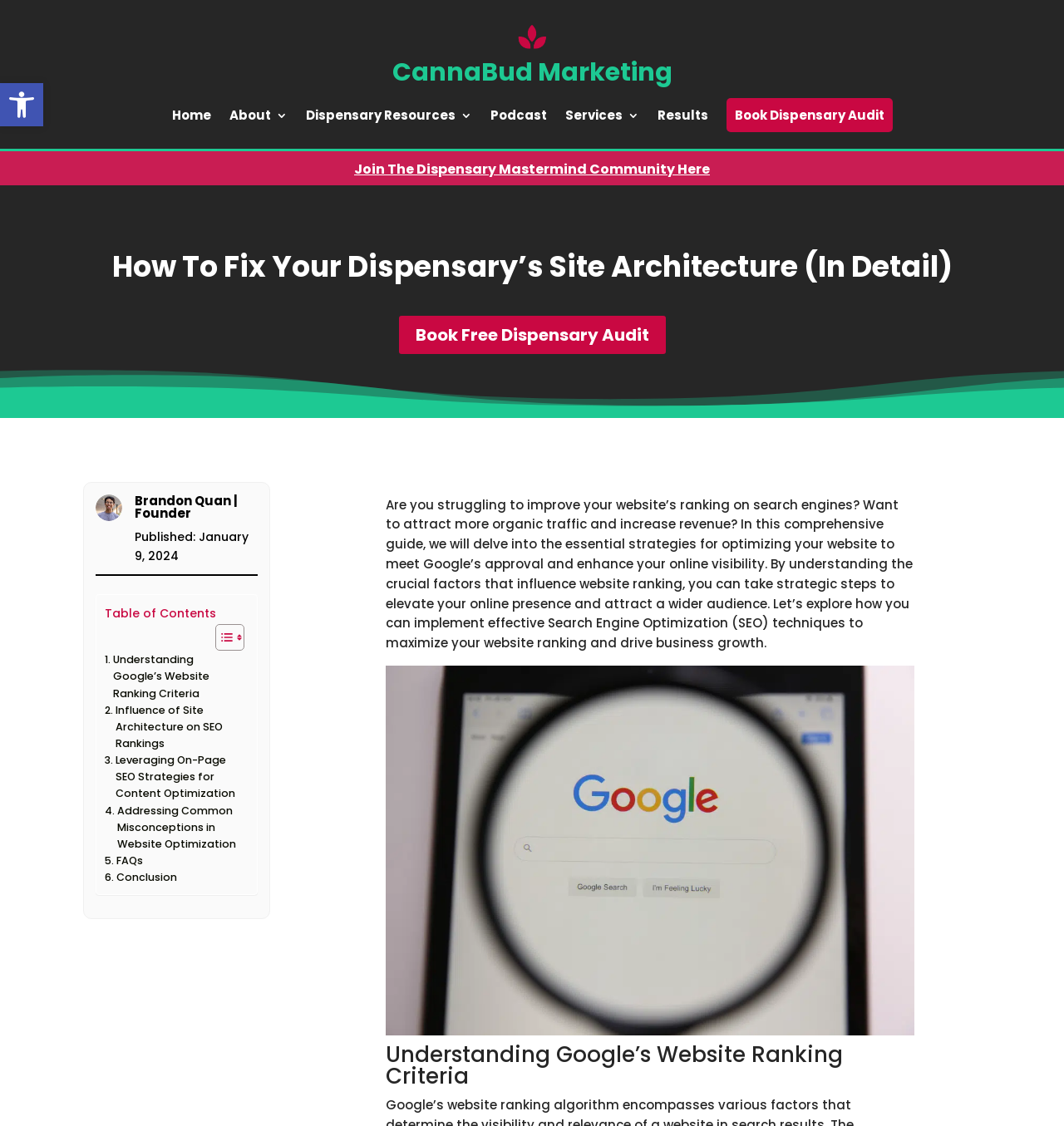How many links are there in the main navigation?
Please use the image to deliver a detailed and complete answer.

I counted the number of link elements in the main navigation area, which are 'Home', 'About 3', 'Dispensary Resources 3', 'Podcast', 'Services 3', and 'Results'.